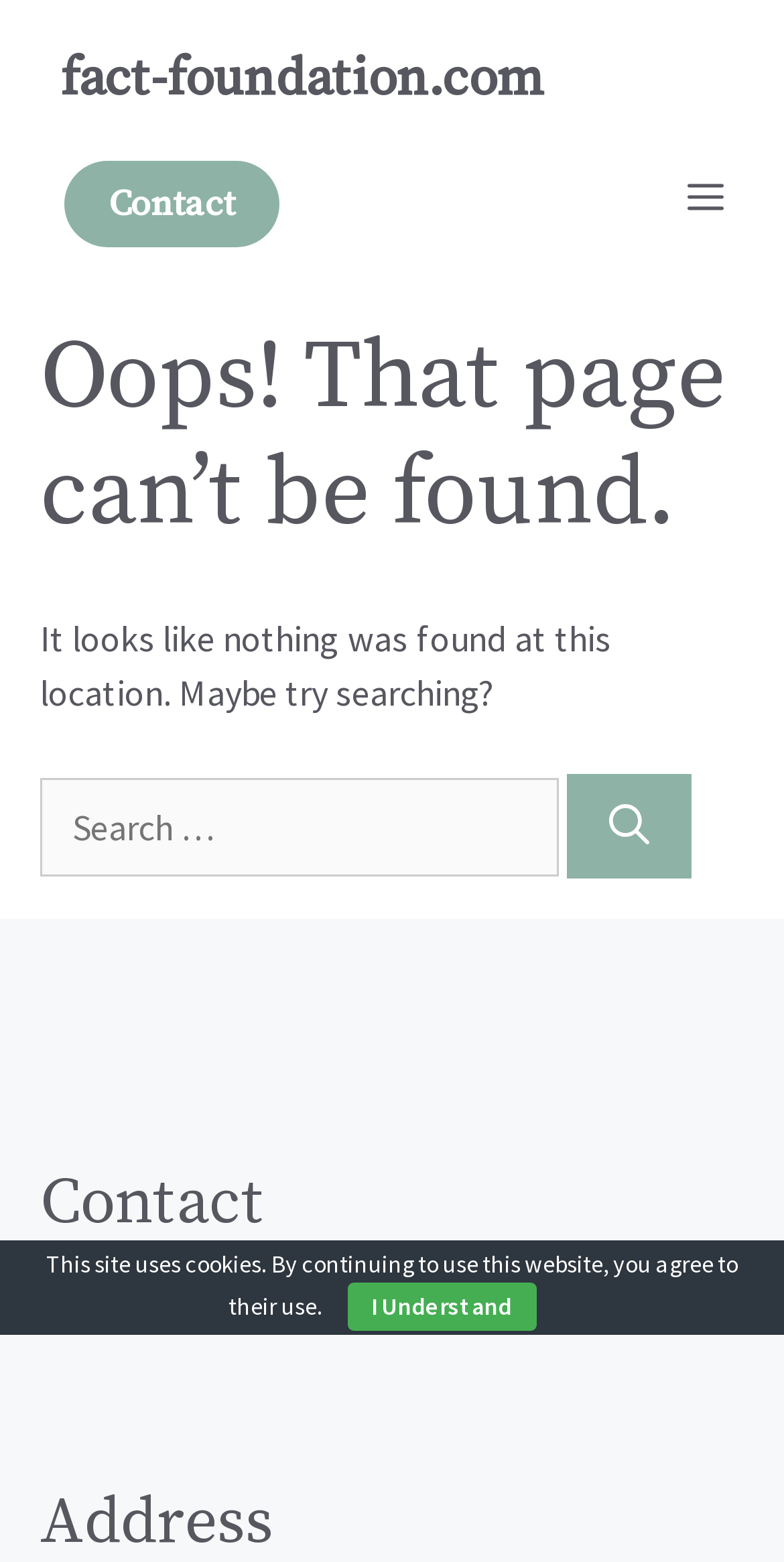Provide a thorough description of the webpage you see.

The webpage displays a "Page not found" error message. At the top left, there is a link to the website's homepage, "fact-foundation.com". Next to it, on the top right, is a button labeled "Menu" that controls a mobile menu. Below these elements, there are two links, "Contact" and another "fact-foundation.com", positioned side by side.

The main content area is divided into two sections. The top section has a heading that reads "Oops! That page can’t be found." followed by a paragraph of text explaining that nothing was found at the current location and suggesting to try searching. Below this text, there is a search box with a label "Search for:" and a "Search" button to its right.

The bottom section has a heading "Contact" and displays the website's phone number, "+1 256 213 0611". At the very bottom of the page, there is a notification about the website using cookies, with an "I Understand" button to acknowledge this.